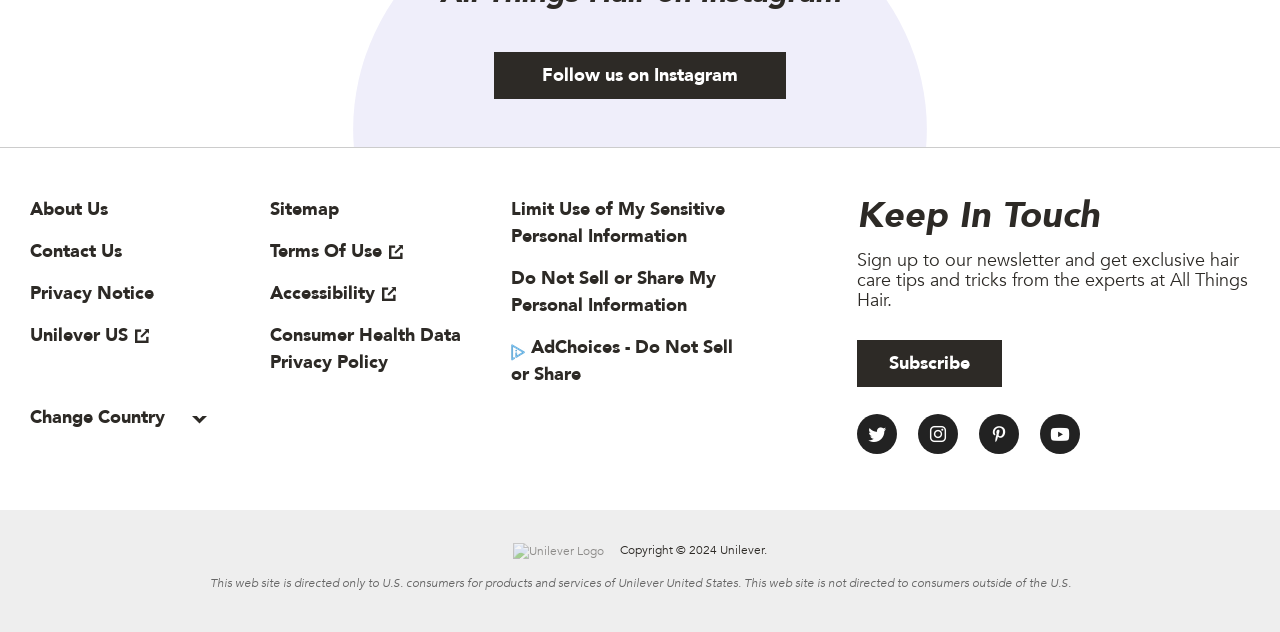Determine the bounding box coordinates of the clickable region to follow the instruction: "Subscribe to the newsletter".

[0.669, 0.538, 0.783, 0.612]